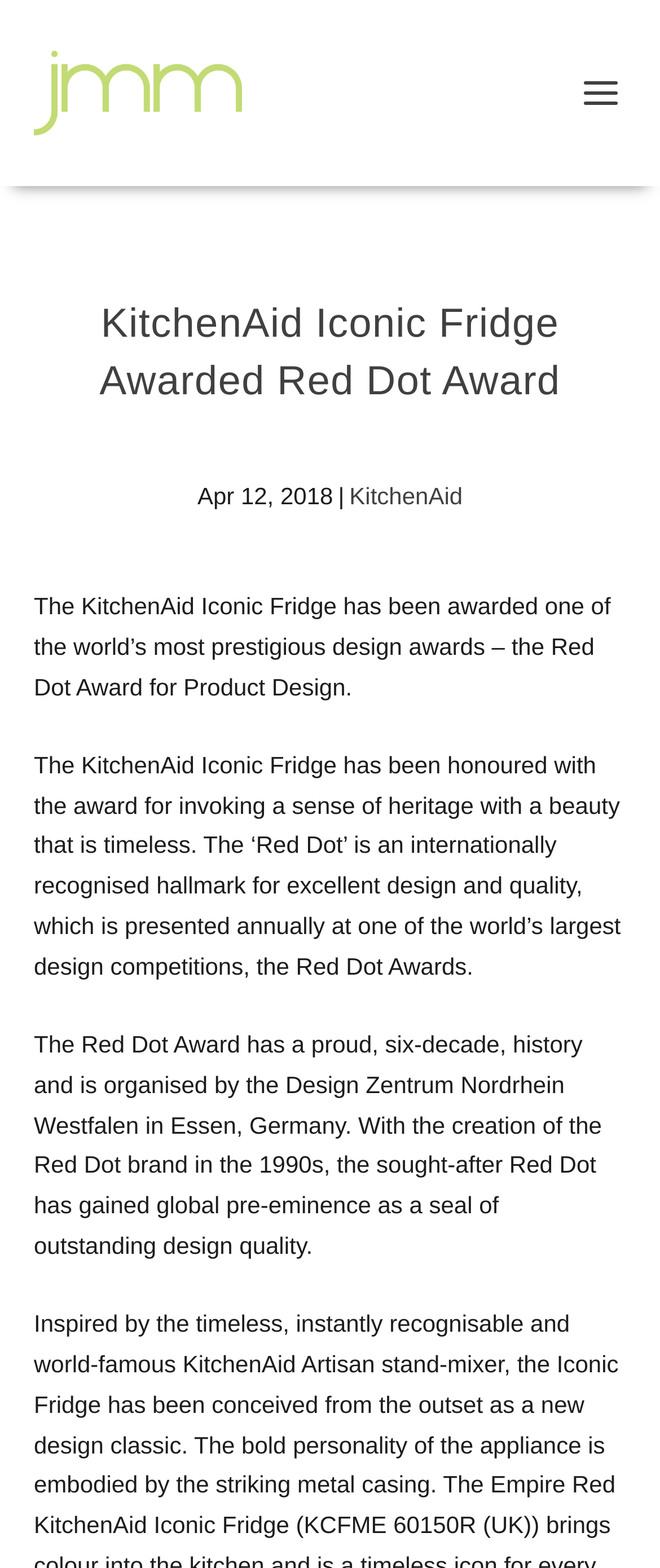Identify the bounding box coordinates for the UI element described by the following text: "alt="jmm PR"". Provide the coordinates as four float numbers between 0 and 1, in the format [left, top, right, bottom].

[0.05, 0.032, 0.367, 0.086]